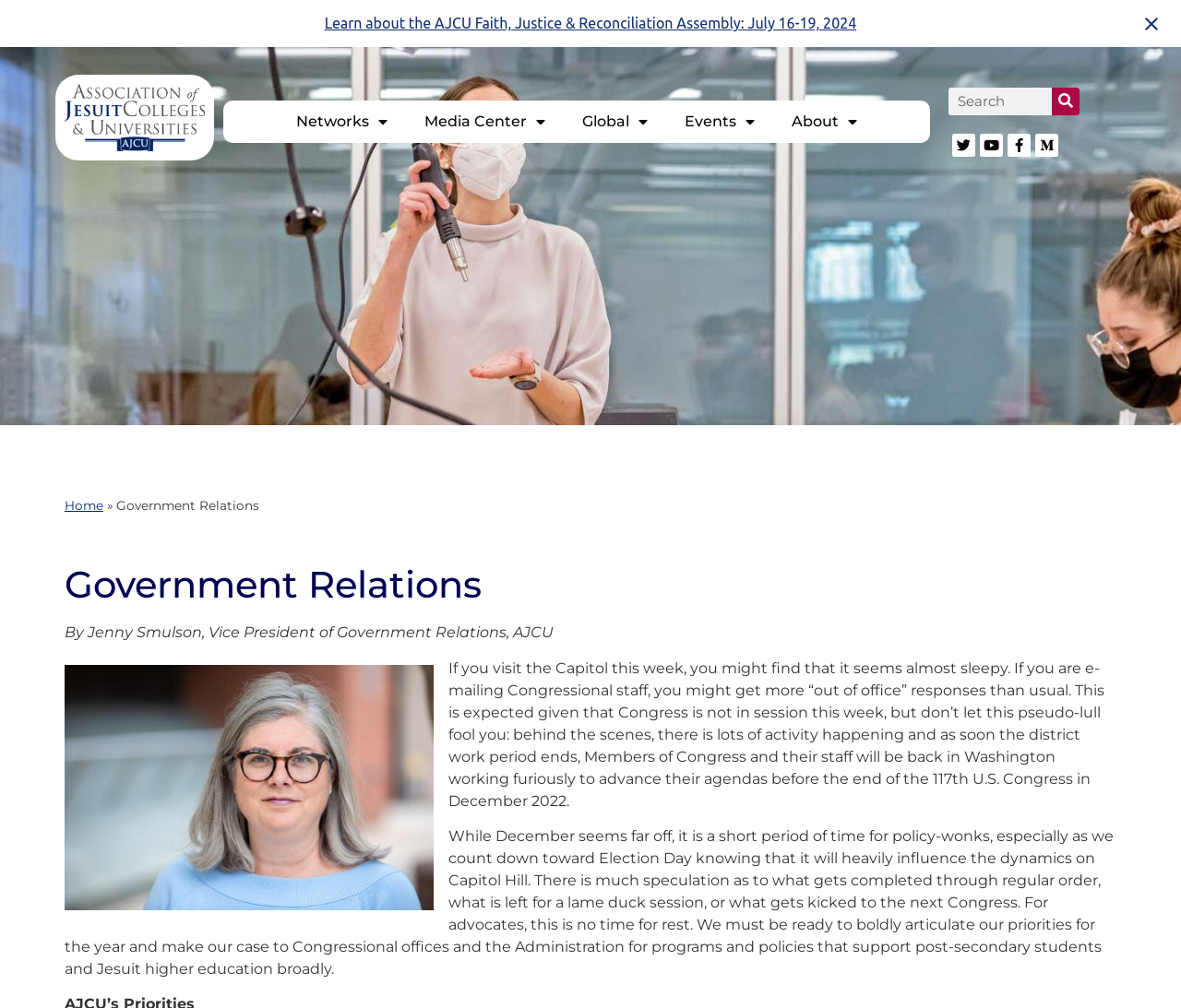Provide a brief response using a word or short phrase to this question:
What social media platforms are linked on the webpage?

Twitter, Youtube, Facebook